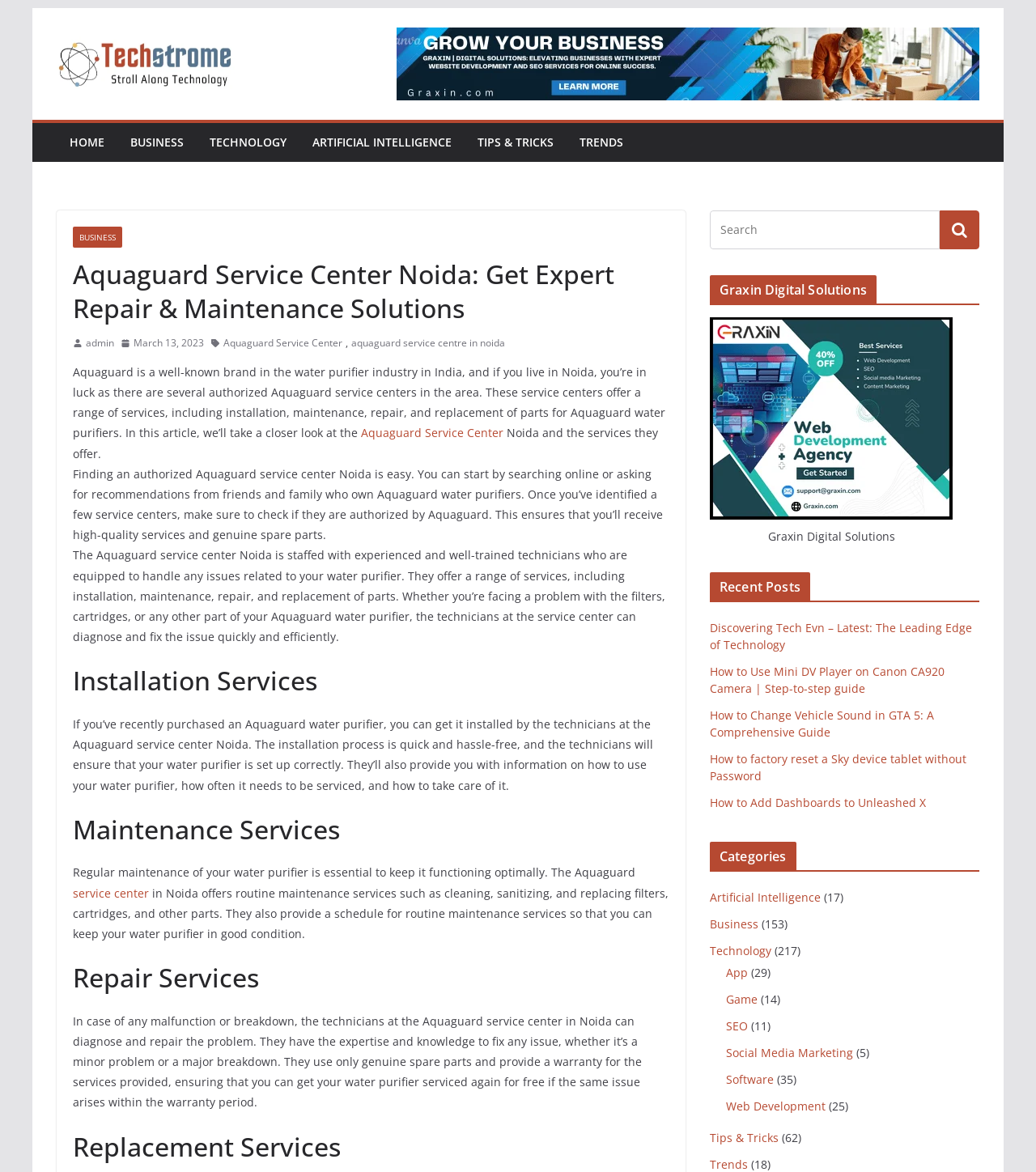Locate the UI element that matches the description aquaguard service centre in noida in the webpage screenshot. Return the bounding box coordinates in the format (top-left x, top-left y, bottom-right x, bottom-right y), with values ranging from 0 to 1.

[0.339, 0.285, 0.488, 0.3]